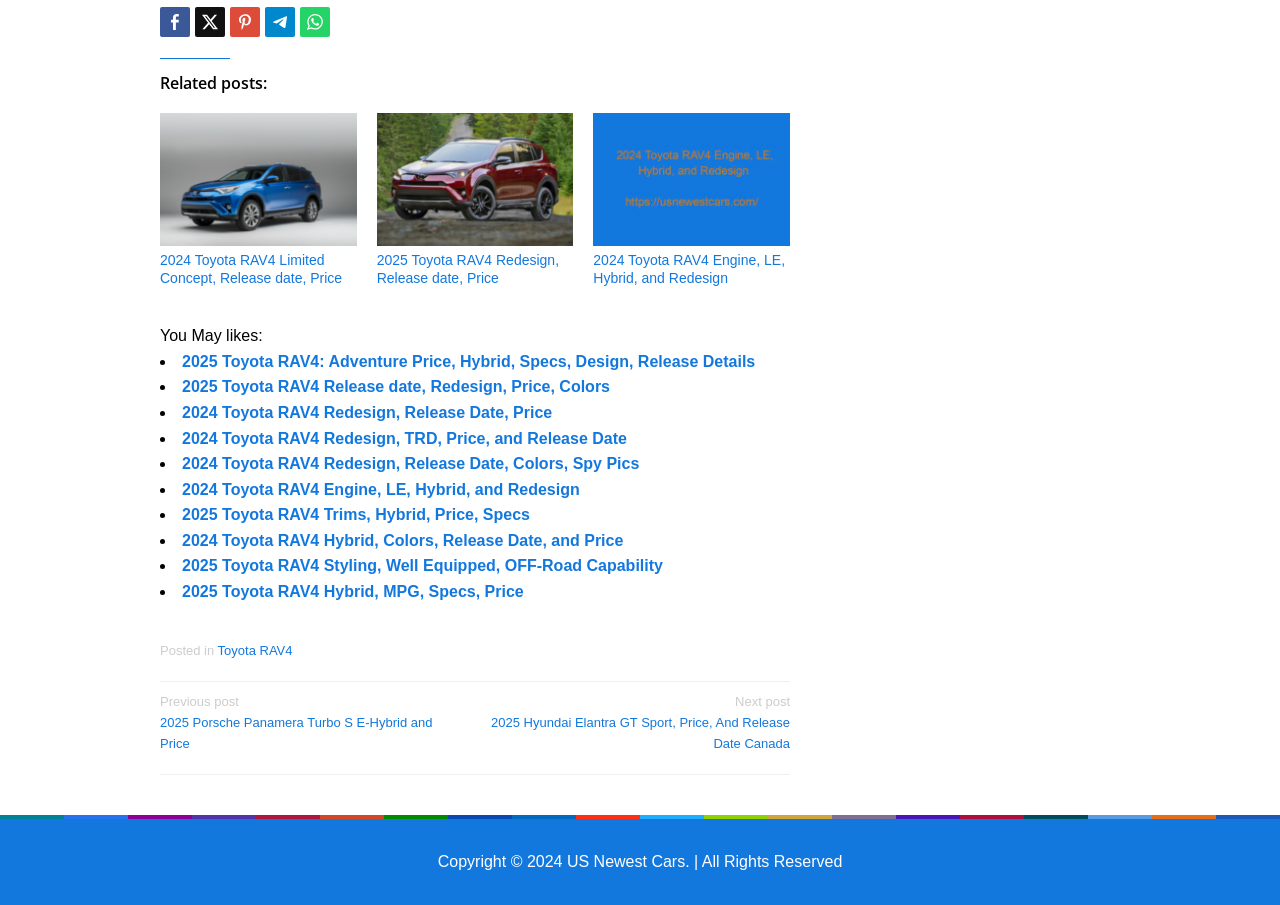Locate the bounding box coordinates of the element to click to perform the following action: 'Go to next post 2025 Hyundai Elantra GT Sport, Price, And Release Date Canada'. The coordinates should be given as four float values between 0 and 1, in the form of [left, top, right, bottom].

[0.381, 0.765, 0.617, 0.829]